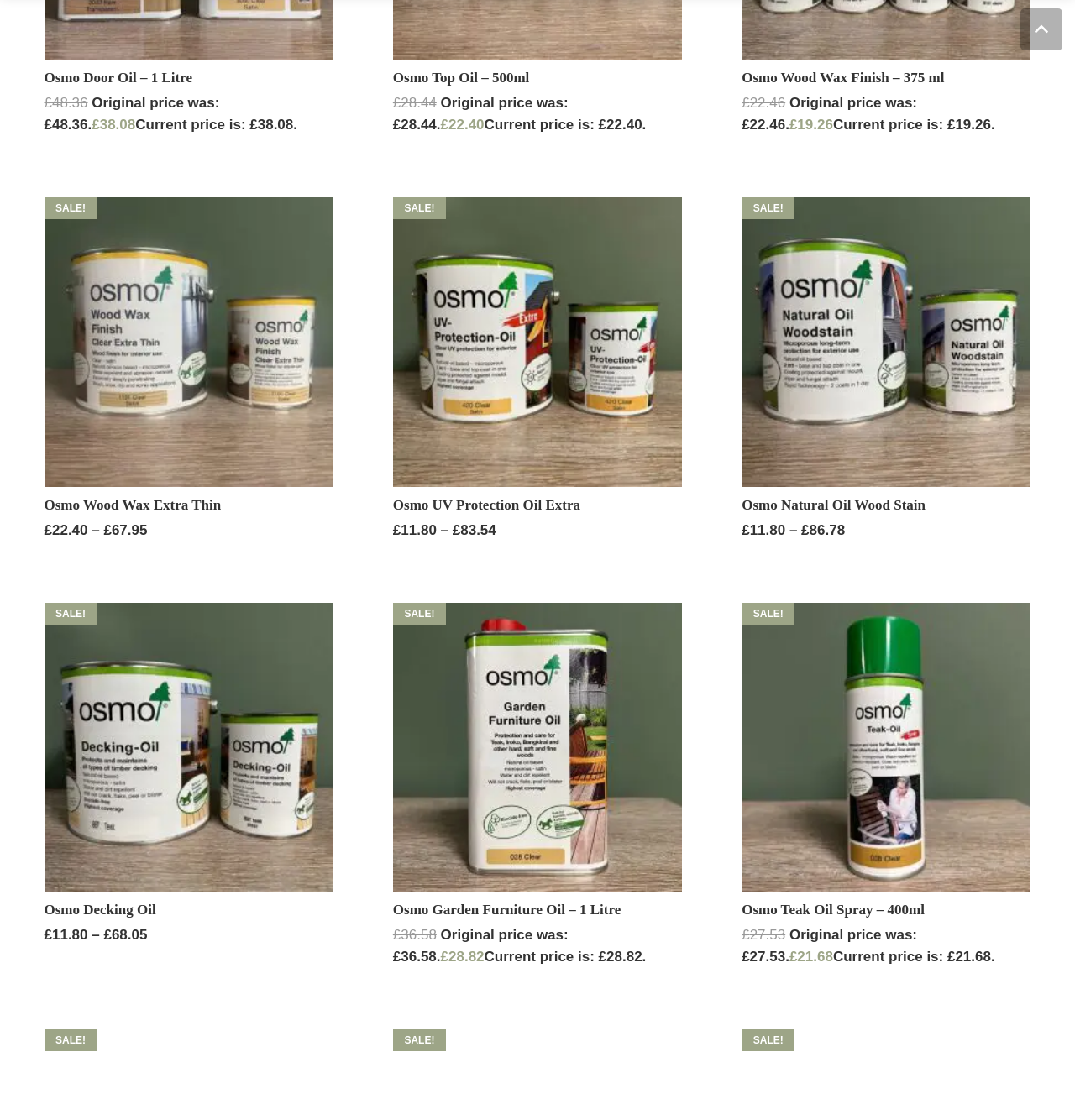Determine the bounding box coordinates of the clickable element to complete this instruction: "Select options for 'Osmo UV Protection Oil Extra'". Provide the coordinates in the format of four float numbers between 0 and 1, [left, top, right, bottom].

[0.358, 0.492, 0.642, 0.528]